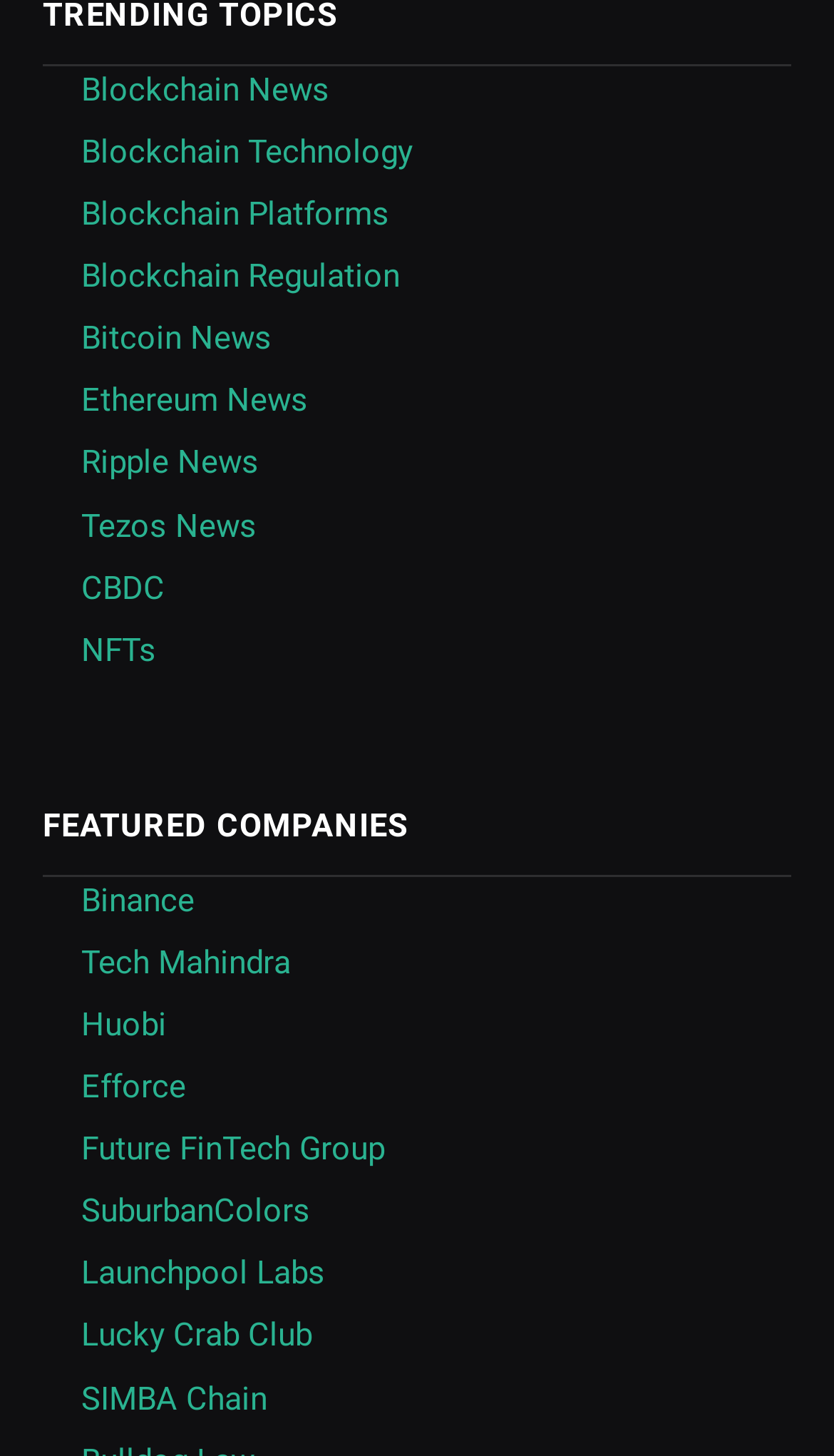Determine the bounding box coordinates of the clickable element necessary to fulfill the instruction: "Read about NFTs". Provide the coordinates as four float numbers within the 0 to 1 range, i.e., [left, top, right, bottom].

[0.097, 0.433, 0.187, 0.459]